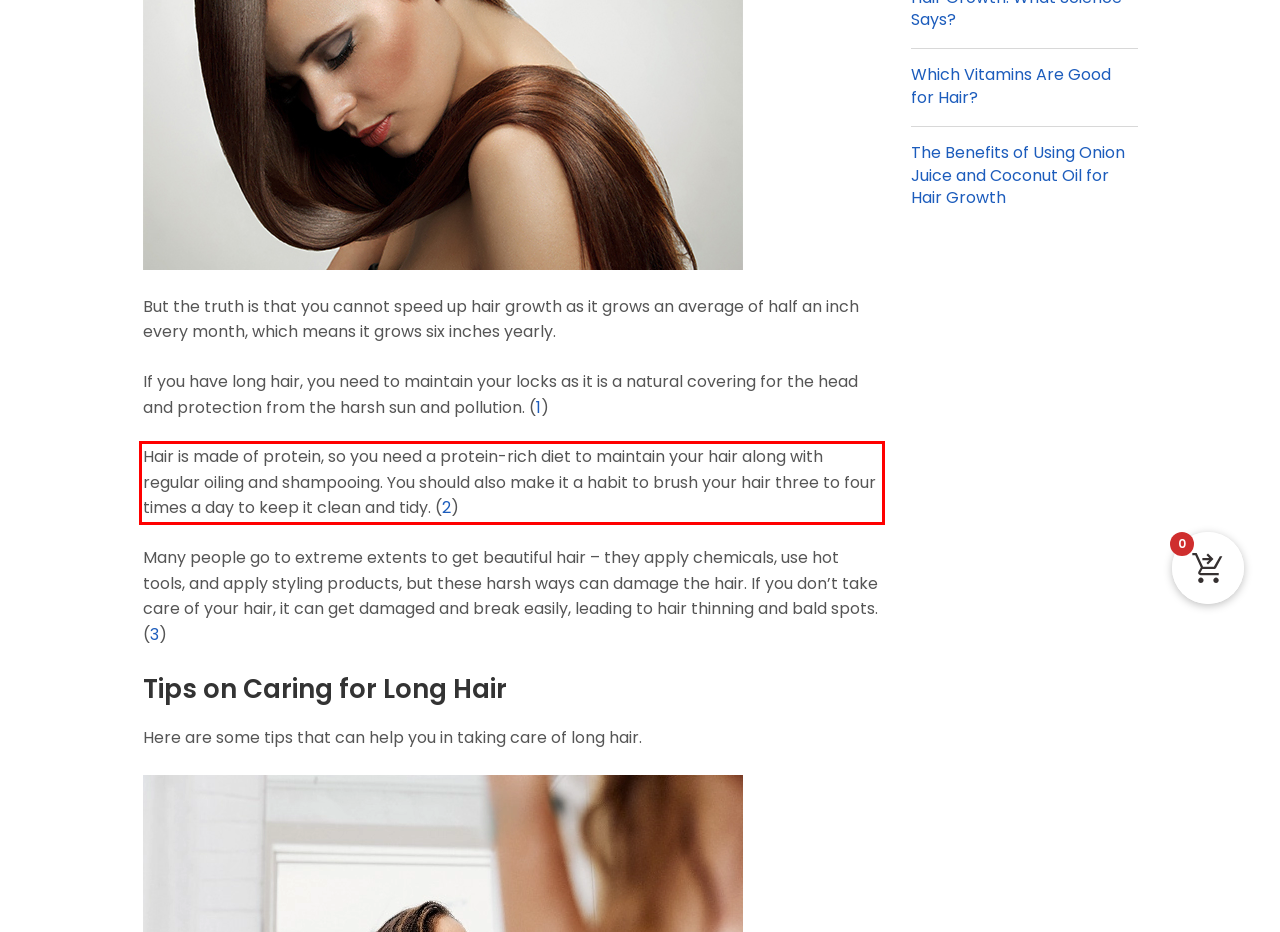You have a screenshot with a red rectangle around a UI element. Recognize and extract the text within this red bounding box using OCR.

Hair is made of protein, so you need a protein-rich diet to maintain your hair along with regular oiling and shampooing. You should also make it a habit to brush your hair three to four times a day to keep it clean and tidy. (2)